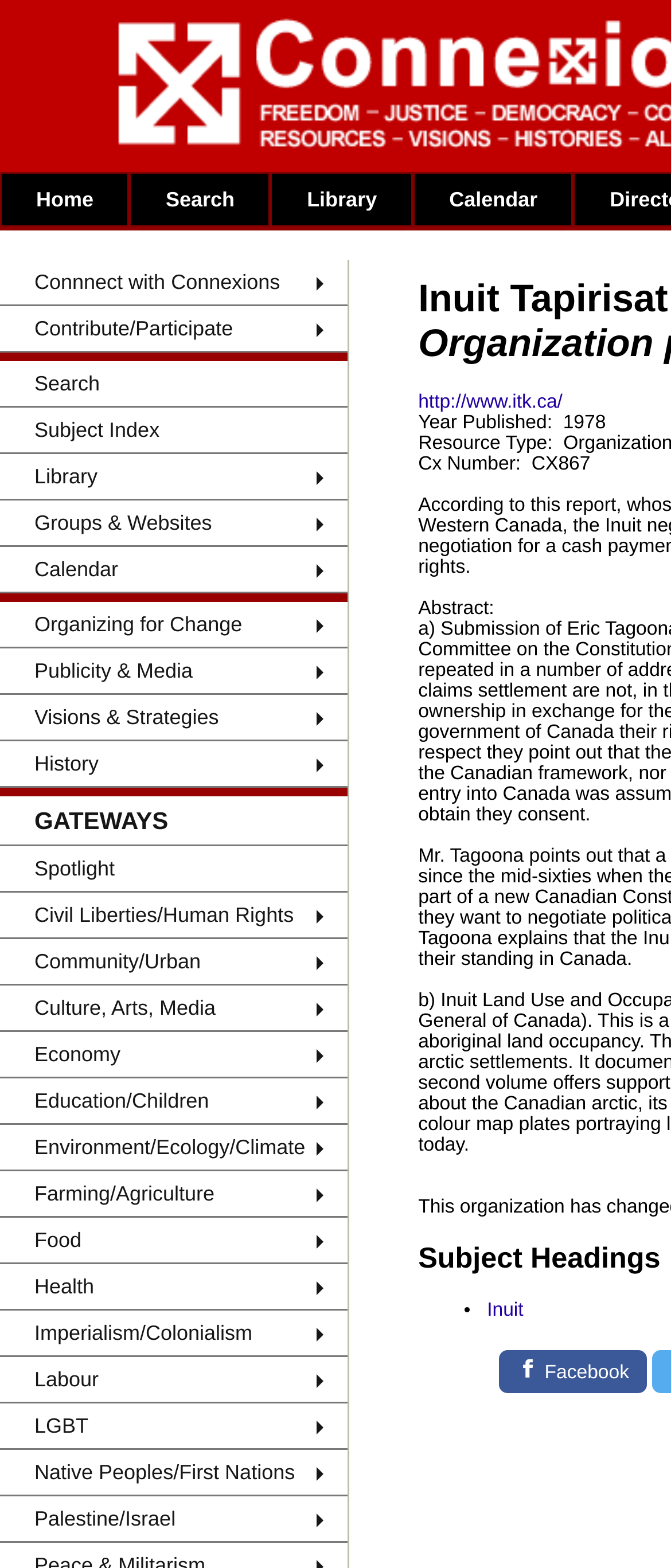Locate the bounding box coordinates of the element I should click to achieve the following instruction: "Connect with Connexions".

[0.0, 0.166, 0.518, 0.195]